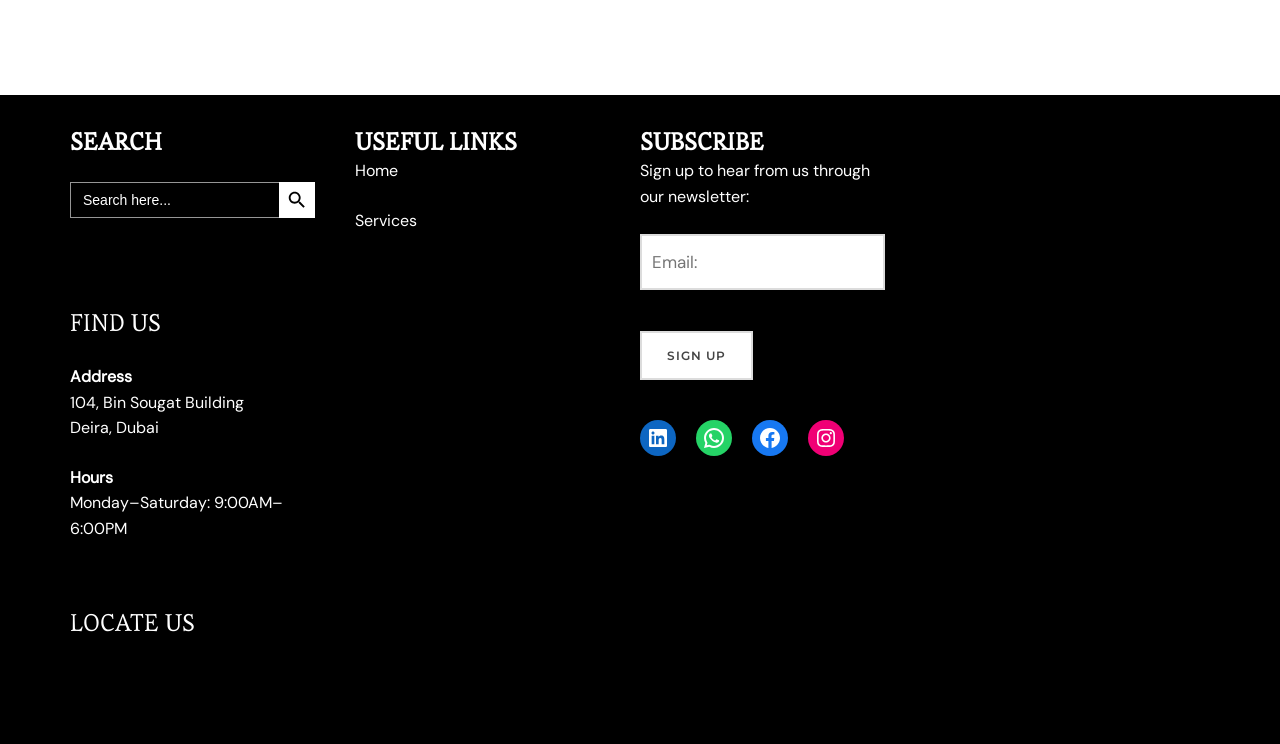Determine the bounding box coordinates for the area you should click to complete the following instruction: "Subscribe to the newsletter".

[0.5, 0.314, 0.691, 0.39]